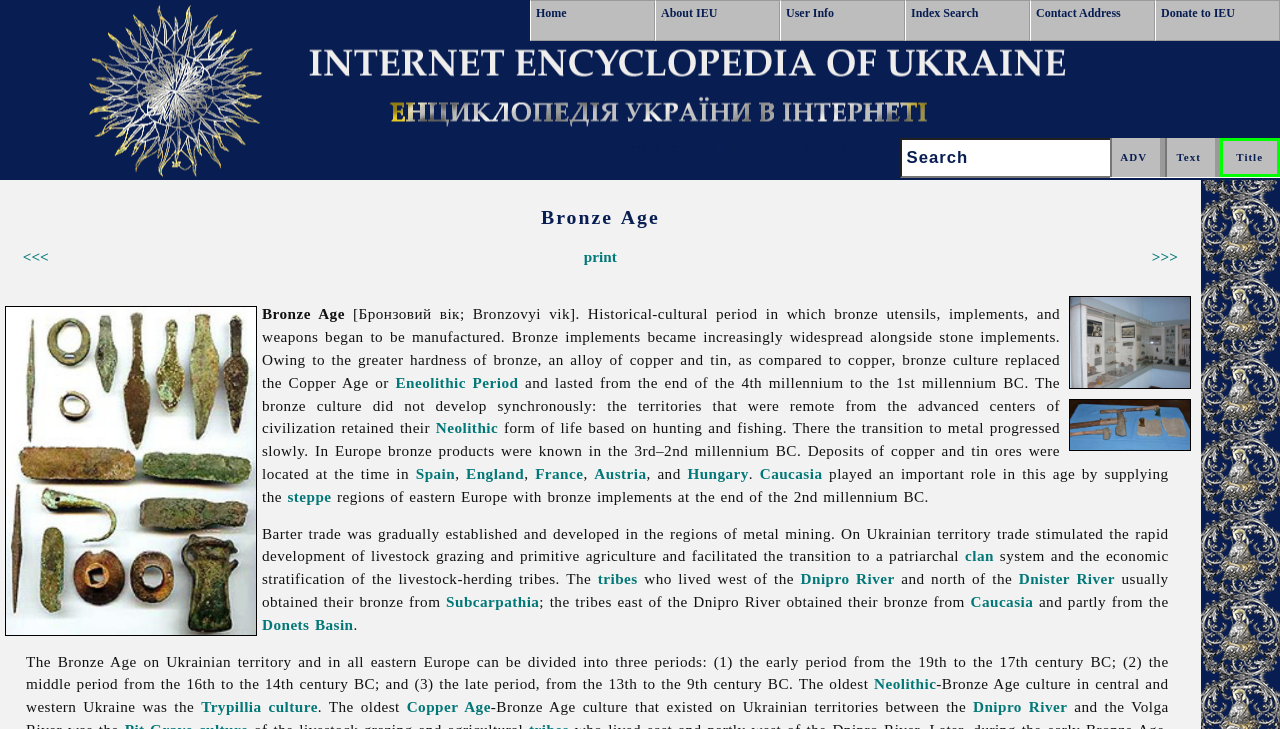Identify the bounding box coordinates of the region that needs to be clicked to carry out this instruction: "Print the page". Provide these coordinates as four float numbers ranging from 0 to 1, i.e., [left, top, right, bottom].

[0.456, 0.34, 0.482, 0.363]